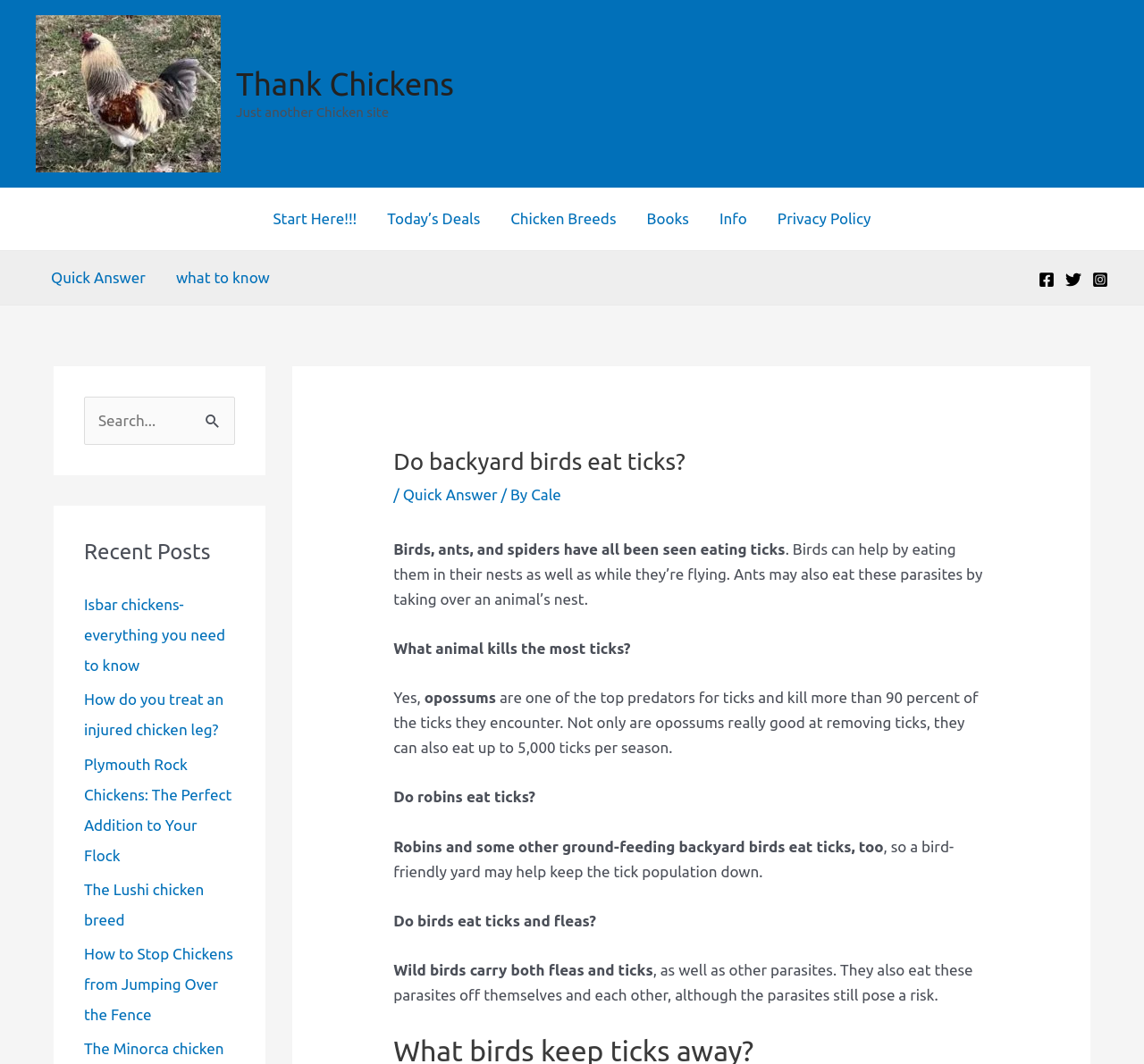Provide the bounding box coordinates of the HTML element described as: "parent_node: Search for: value="Search"". The bounding box coordinates should be four float numbers between 0 and 1, i.e., [left, top, right, bottom].

[0.17, 0.373, 0.205, 0.409]